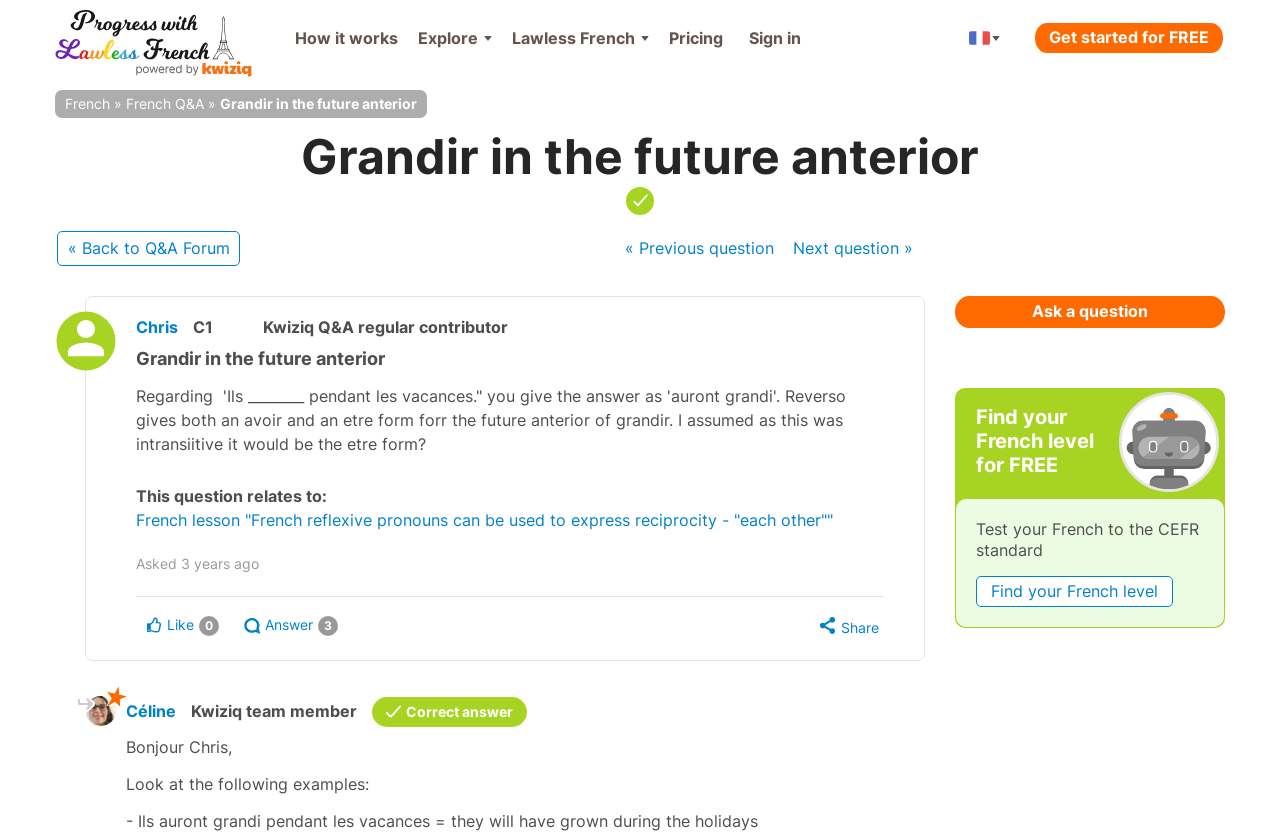What is the correct form of the verb 'grandir' in the future anterior tense?
Based on the image, answer the question with as much detail as possible.

The correct form of the verb 'grandir' in the future anterior tense is ' Ils auront grandi' because it is an intransitive verb that uses the auxiliary 'avoir' in the future anterior tense.